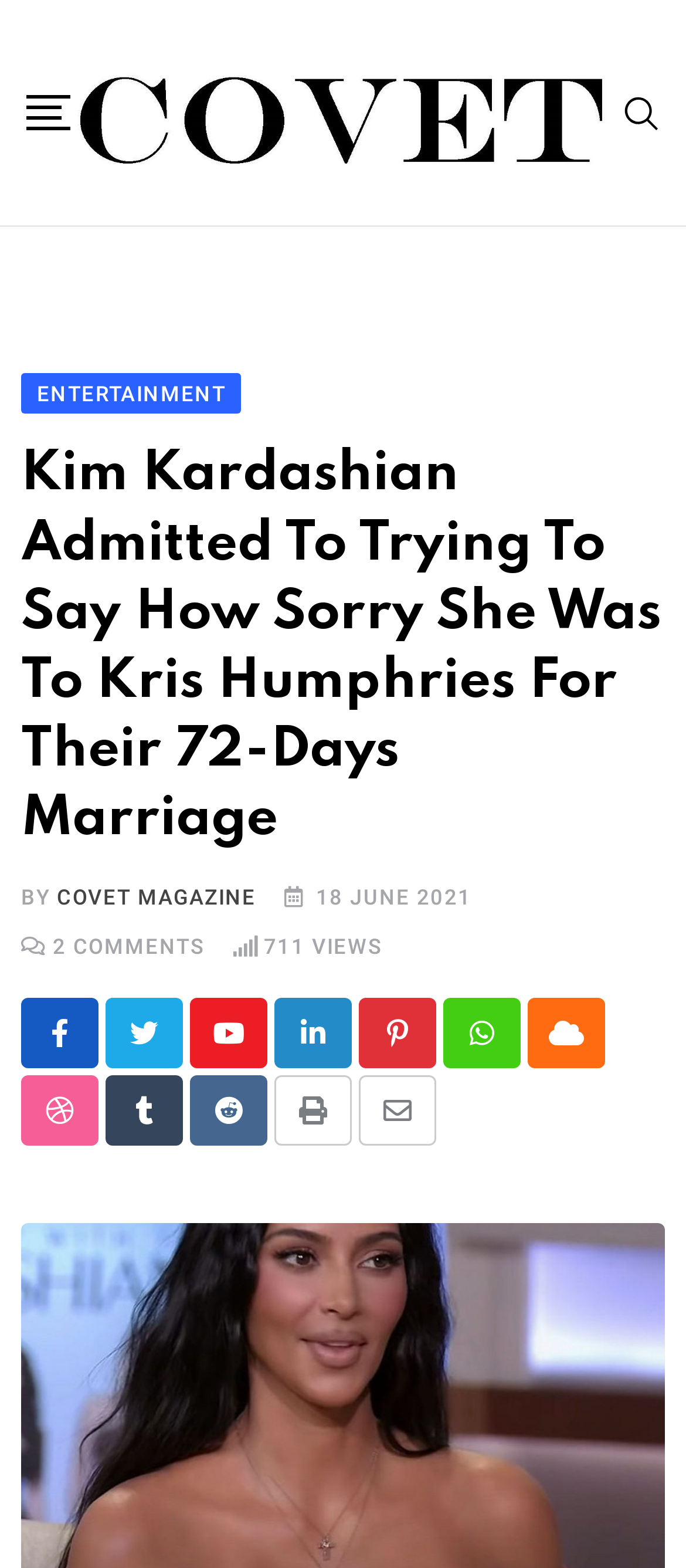Please specify the coordinates of the bounding box for the element that should be clicked to carry out this instruction: "Visit COVET MAGAZINE website". The coordinates must be four float numbers between 0 and 1, formatted as [left, top, right, bottom].

[0.083, 0.564, 0.373, 0.58]